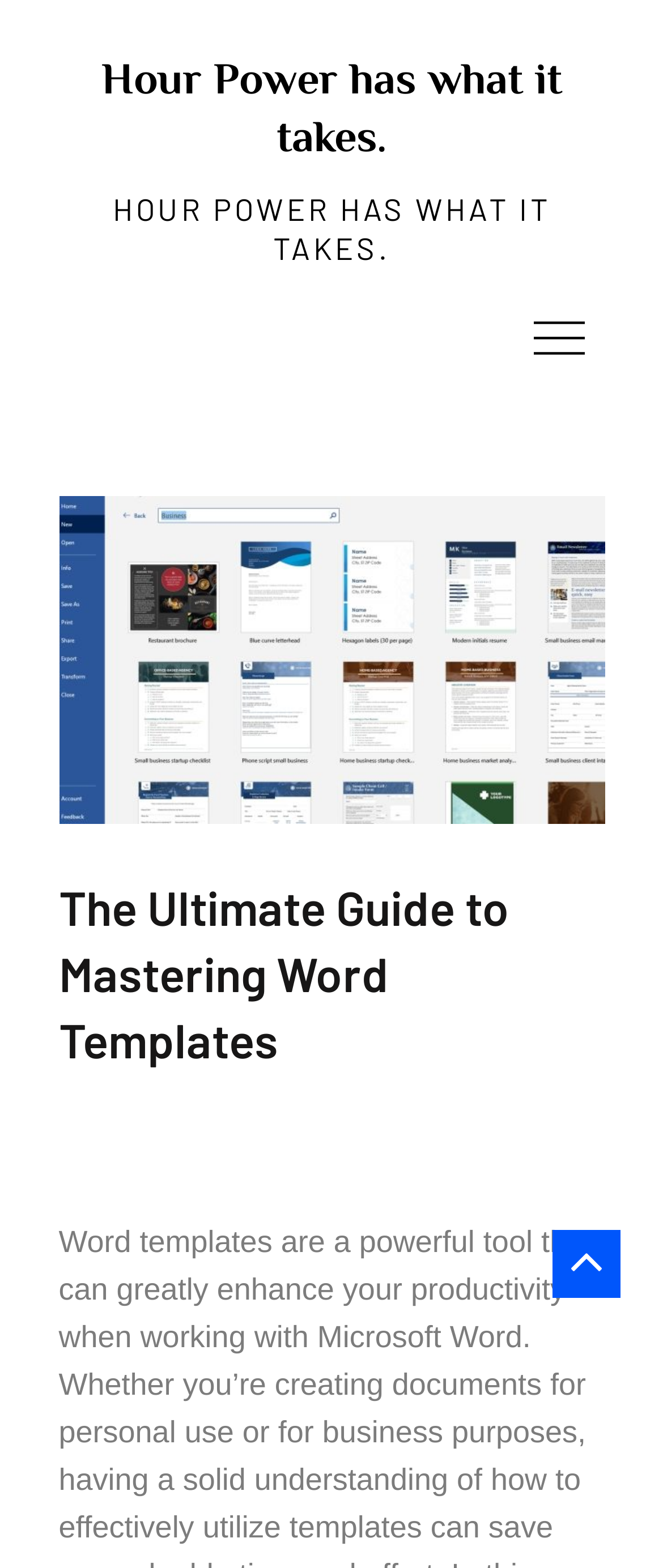Provide a brief response using a word or short phrase to this question:
What is the position of the link 'The Ultimate Guide to Mastering Word Templates' relative to the button 'Primary Menu'?

Above